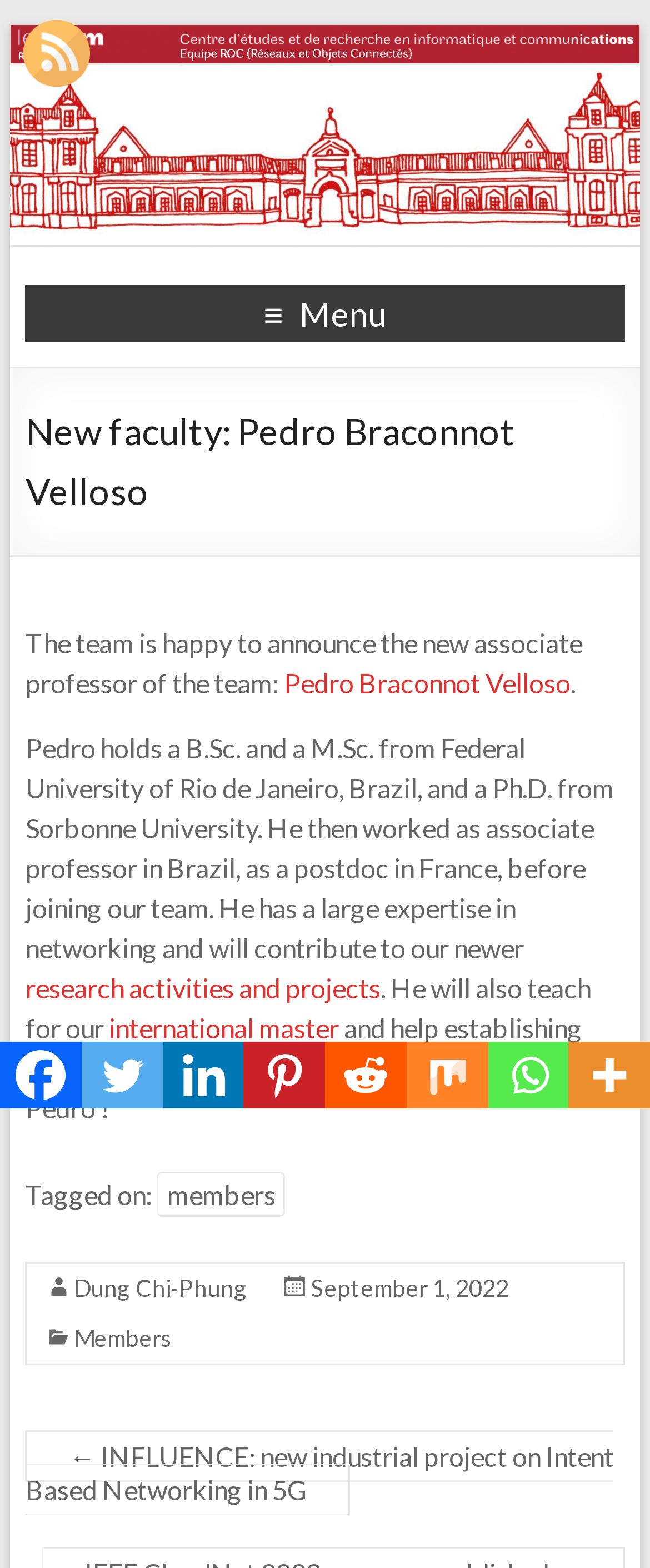Given the element description research activities and projects, predict the bounding box coordinates for the UI element in the webpage screenshot. The format should be (top-left x, top-left y, bottom-right x, bottom-right y), and the values should be between 0 and 1.

[0.039, 0.62, 0.585, 0.64]